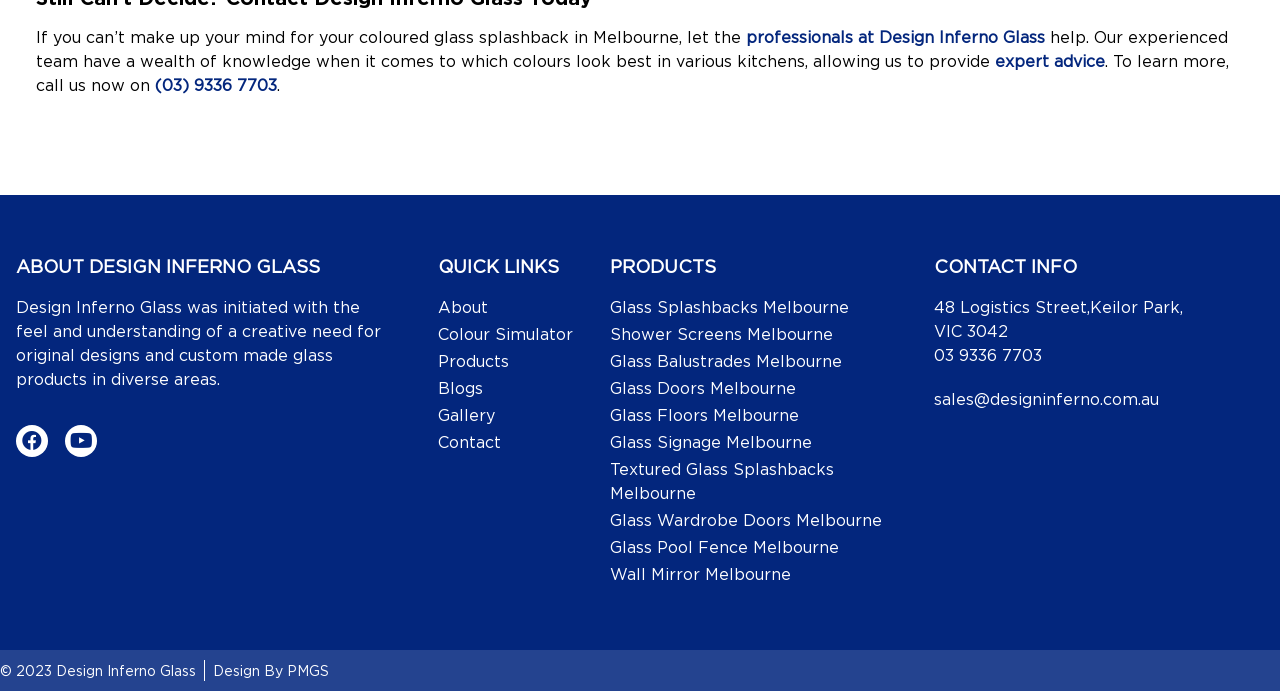What is the company name?
Using the image, answer in one word or phrase.

Design Inferno Glass